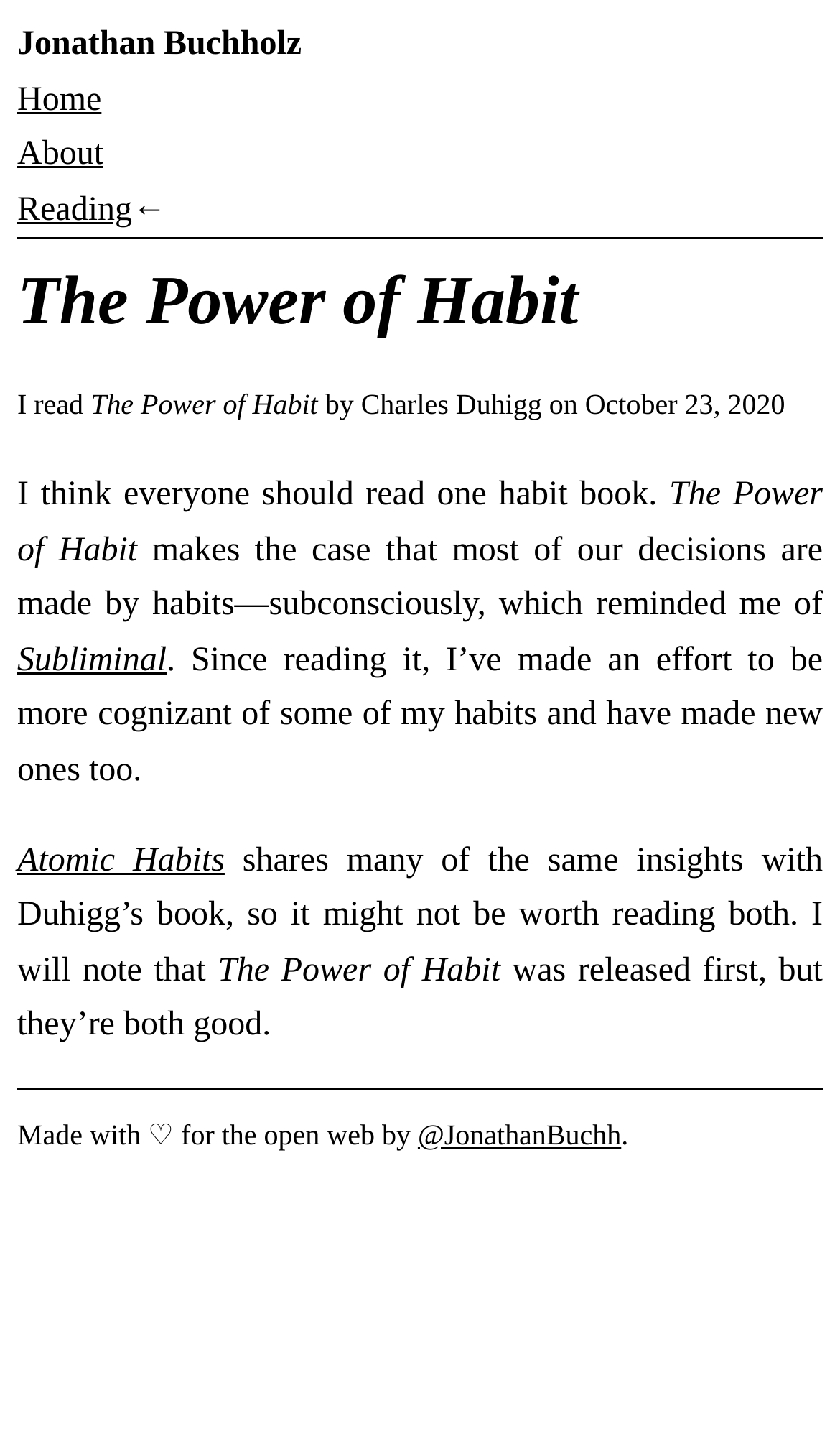Who is the author of the book review?
With the help of the image, please provide a detailed response to the question.

The author of the book review is Jonathan Buchholz, which is mentioned at the top of the webpage with the text 'Jonathan Buchholz'.